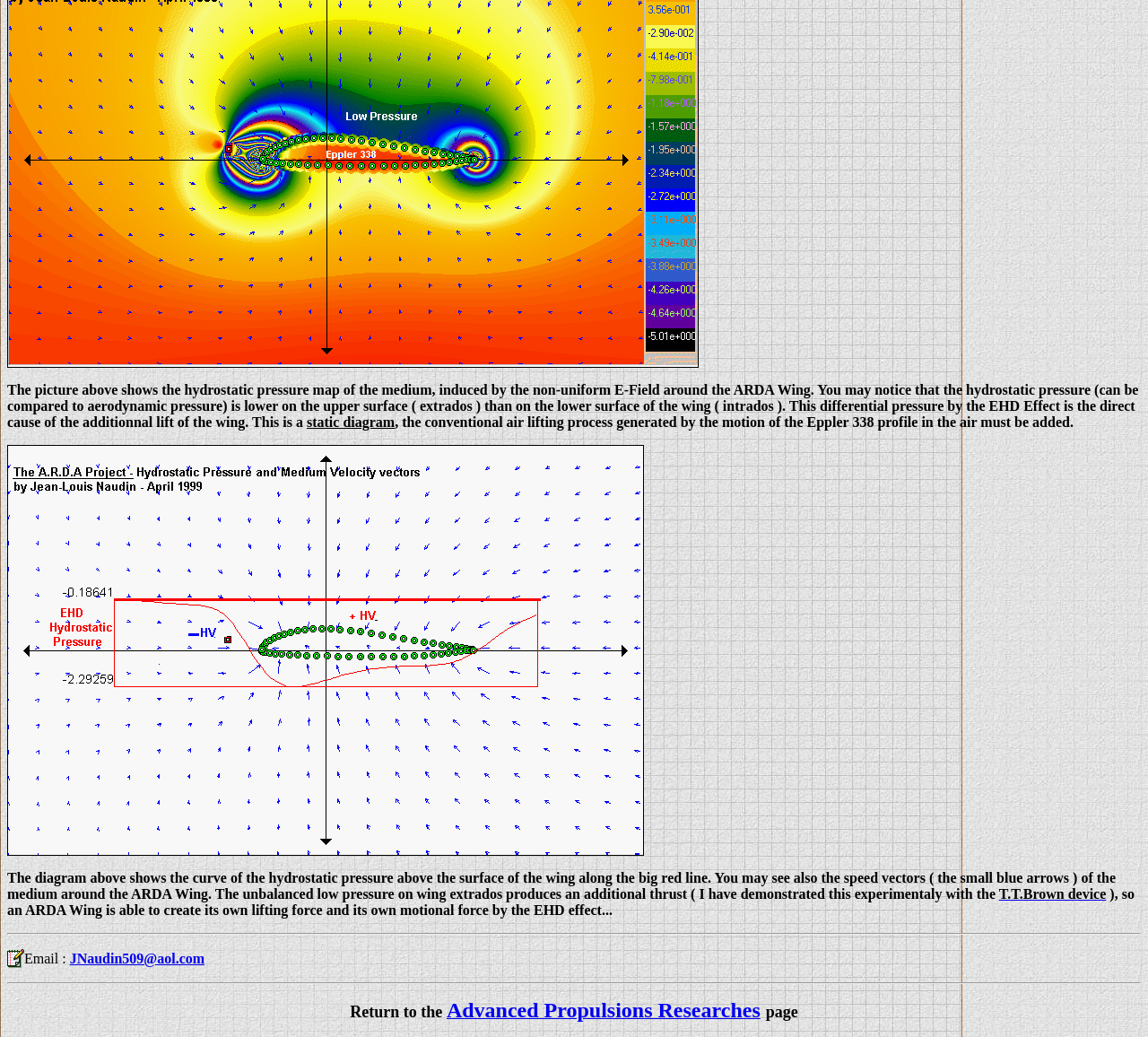Respond to the question with just a single word or phrase: 
What is shown in the picture above?

Hydrostatic pressure map